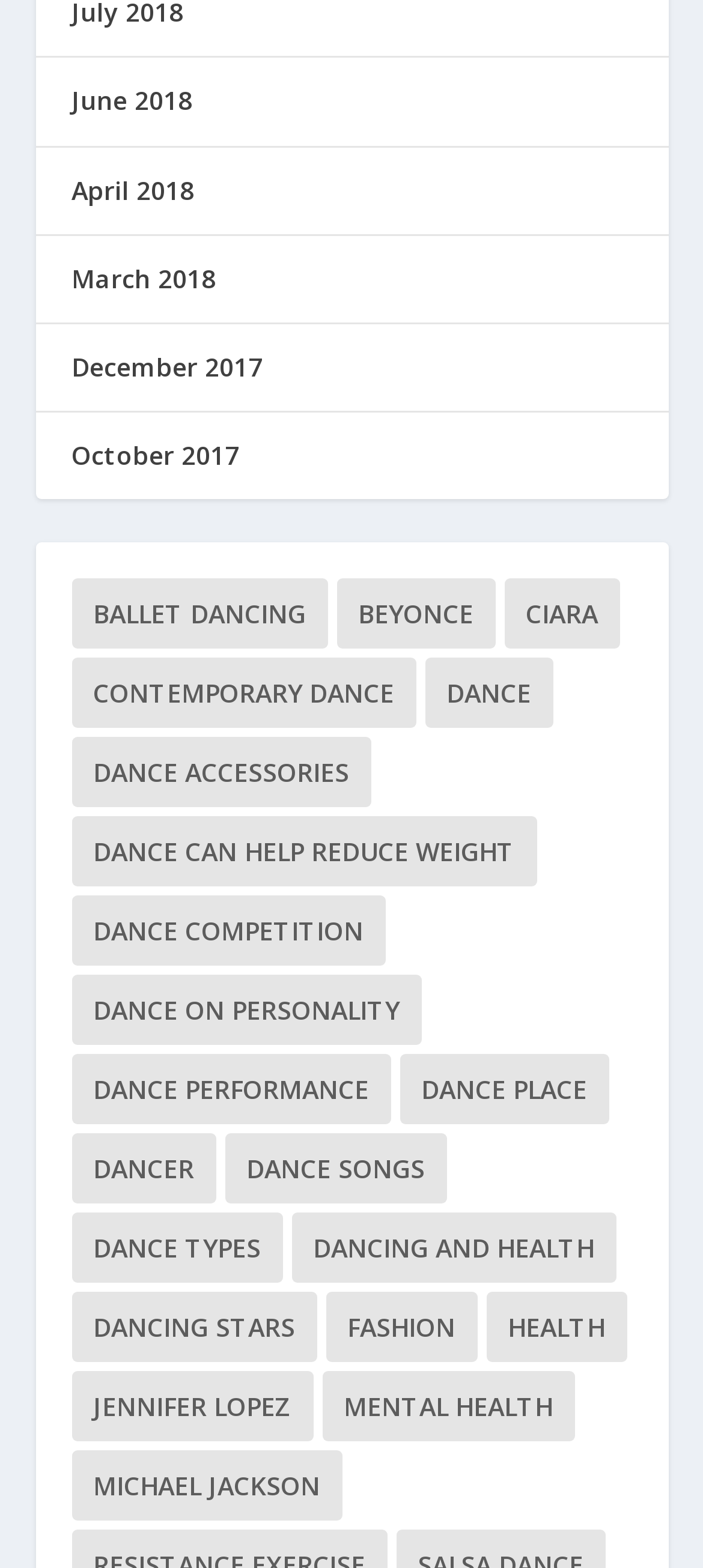Can you find the bounding box coordinates of the area I should click to execute the following instruction: "Check out Jennifer Lopez"?

[0.101, 0.875, 0.445, 0.92]